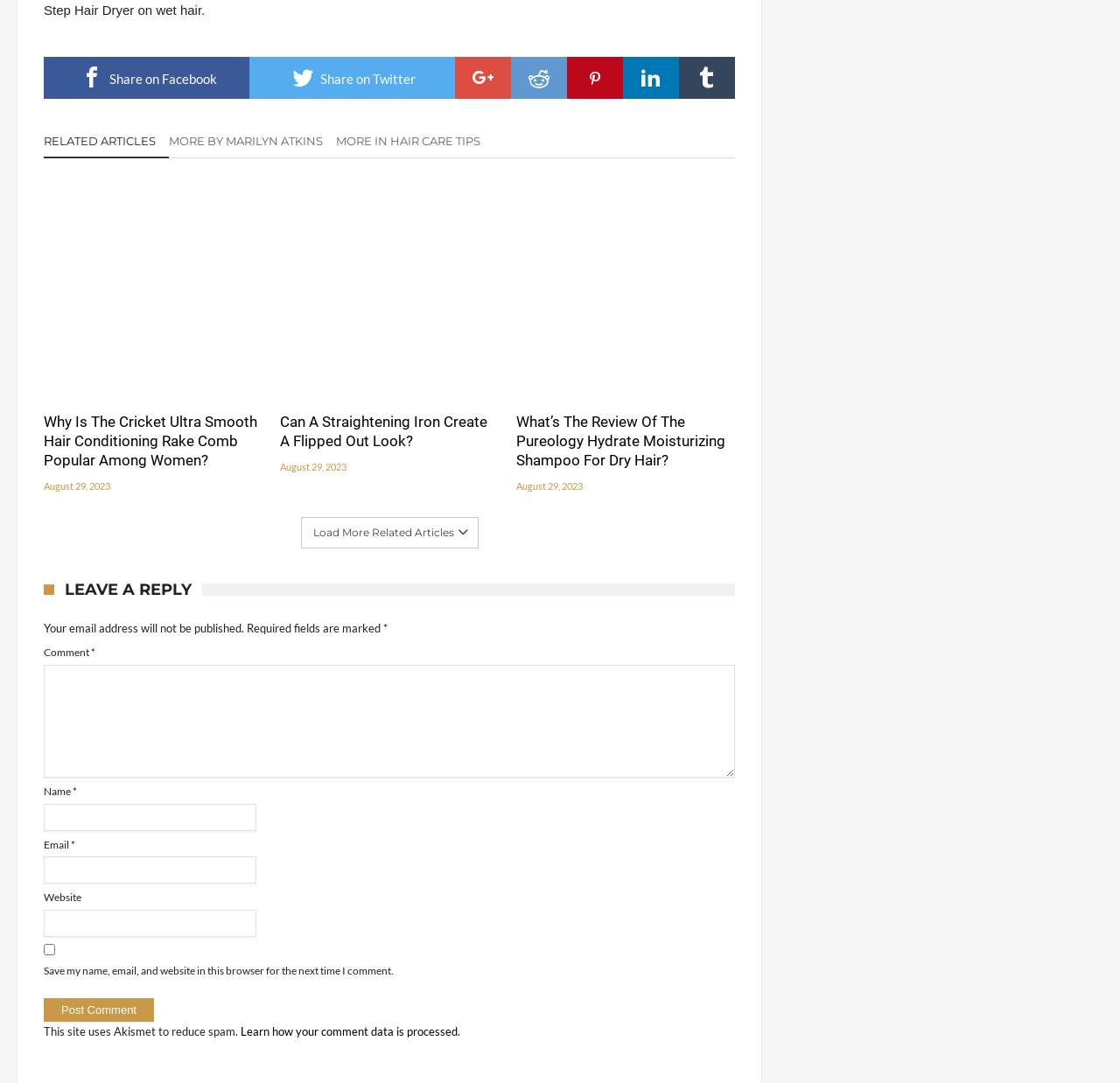Utilize the details in the image to thoroughly answer the following question: What is the purpose of the 'Load More Related Articles' button?

The 'Load More Related Articles' button is likely used to load more articles or blog posts related to the current article. This suggests that the webpage is part of a larger collection of articles or a blog, and users can access more content by clicking this button.